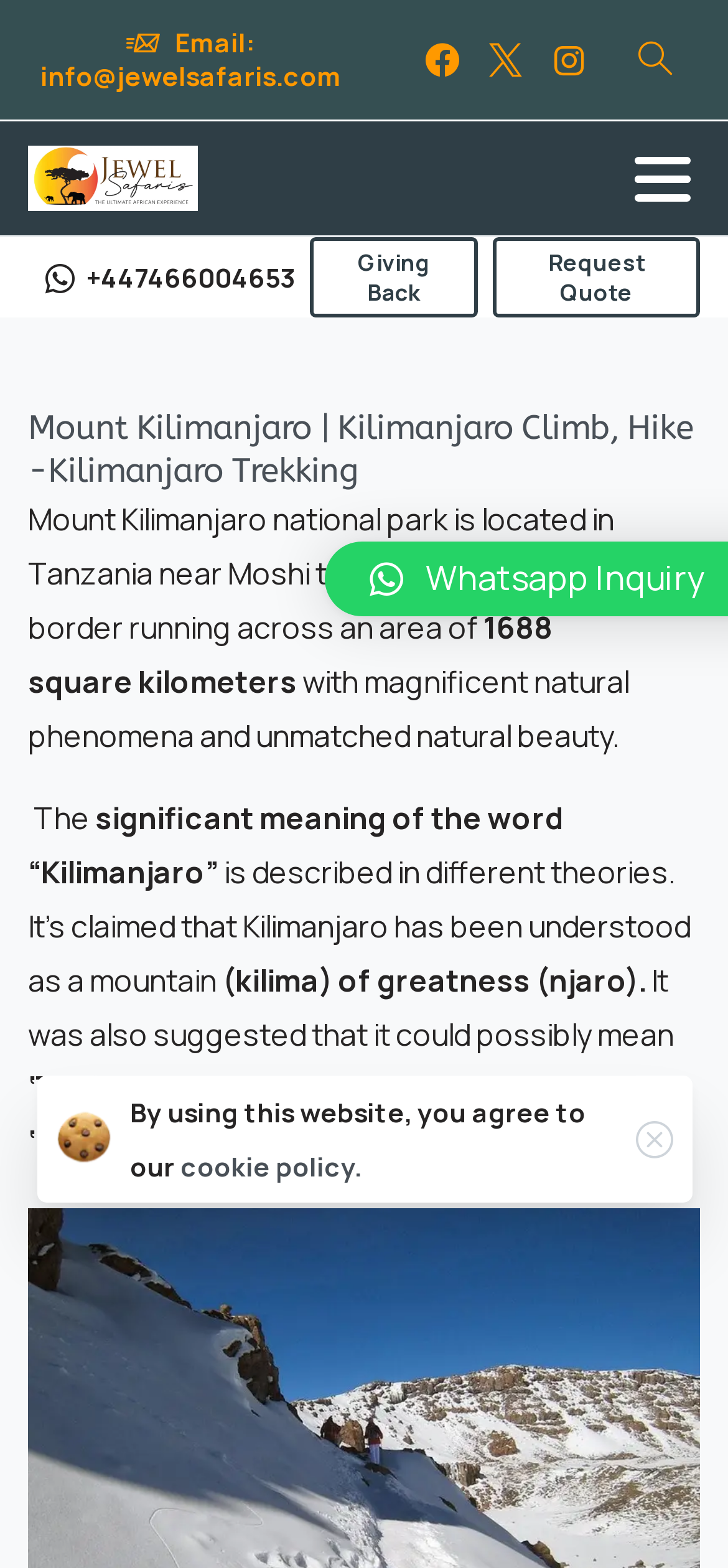Please provide a one-word or short phrase answer to the question:
What is the area of Mount Kilimanjaro national park?

1688 square kilometers